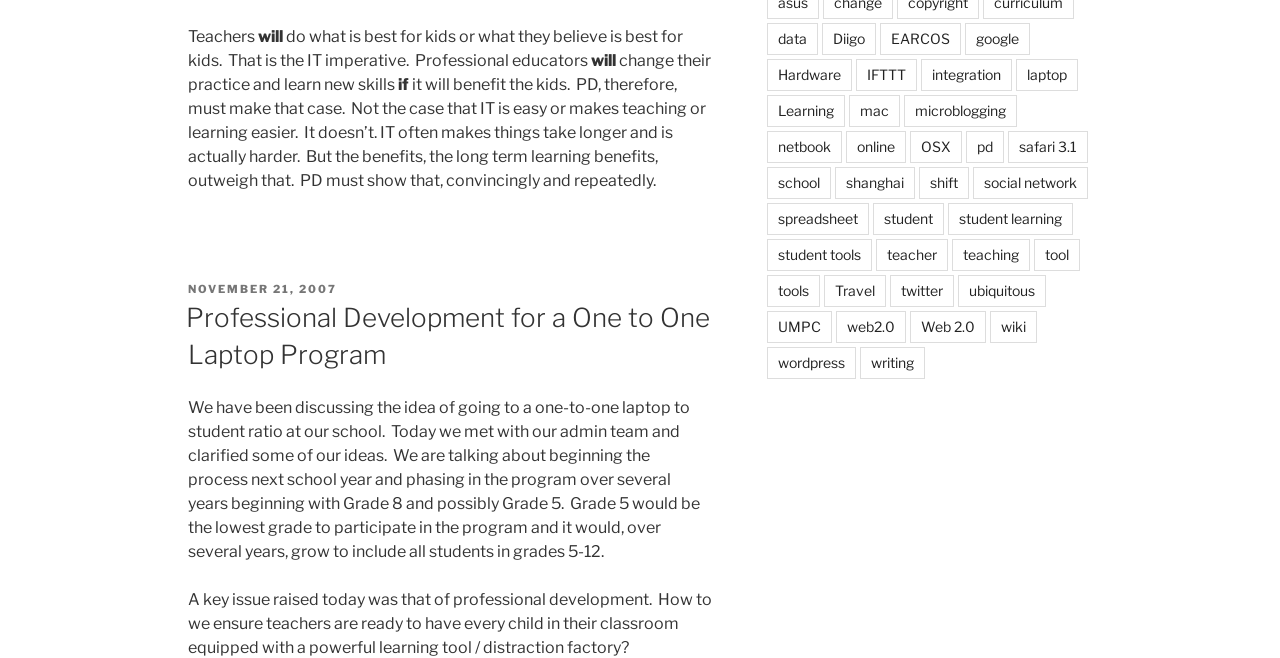Identify the coordinates of the bounding box for the element described below: "microblogging". Return the coordinates as four float numbers between 0 and 1: [left, top, right, bottom].

[0.706, 0.145, 0.794, 0.193]